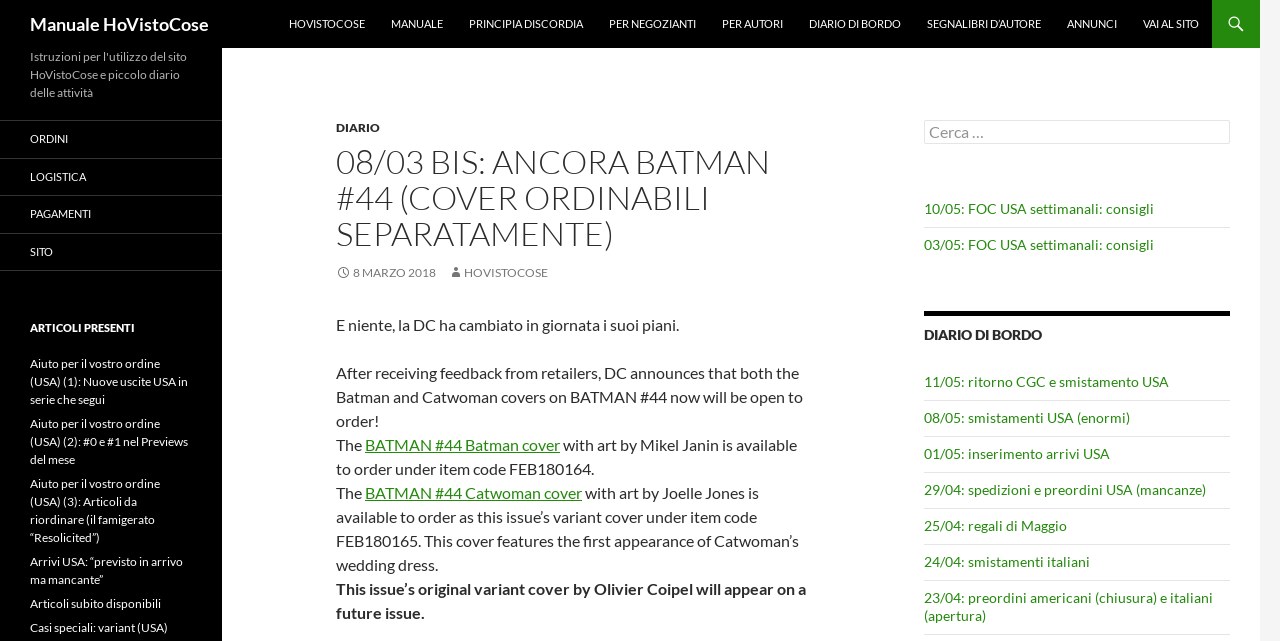Give a one-word or phrase response to the following question: What is the current news about Batman #44?

Covers now open to order